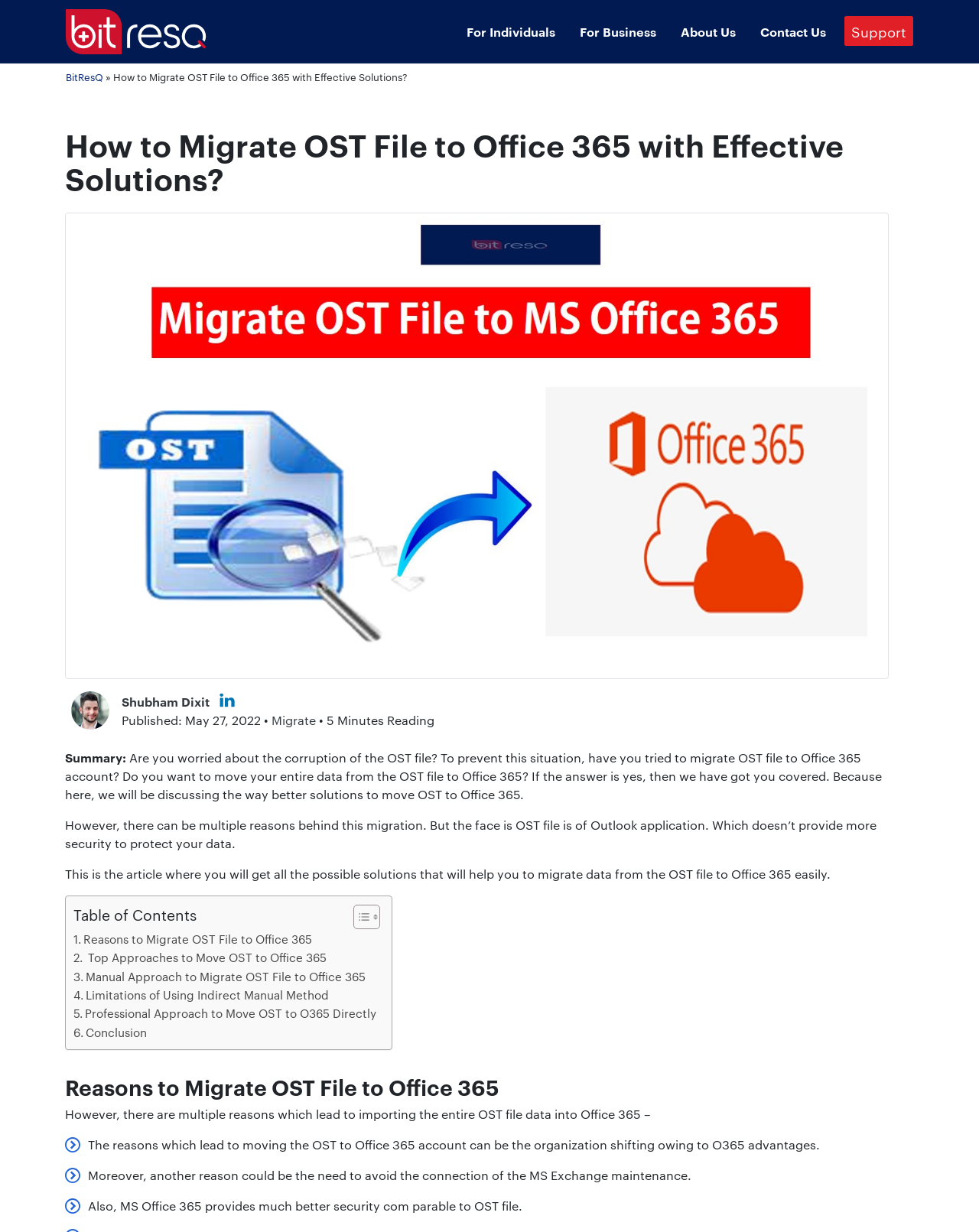Give the bounding box coordinates for this UI element: "parent_node: For Individuals". The coordinates should be four float numbers between 0 and 1, arranged as [left, top, right, bottom].

[0.067, 0.002, 0.216, 0.049]